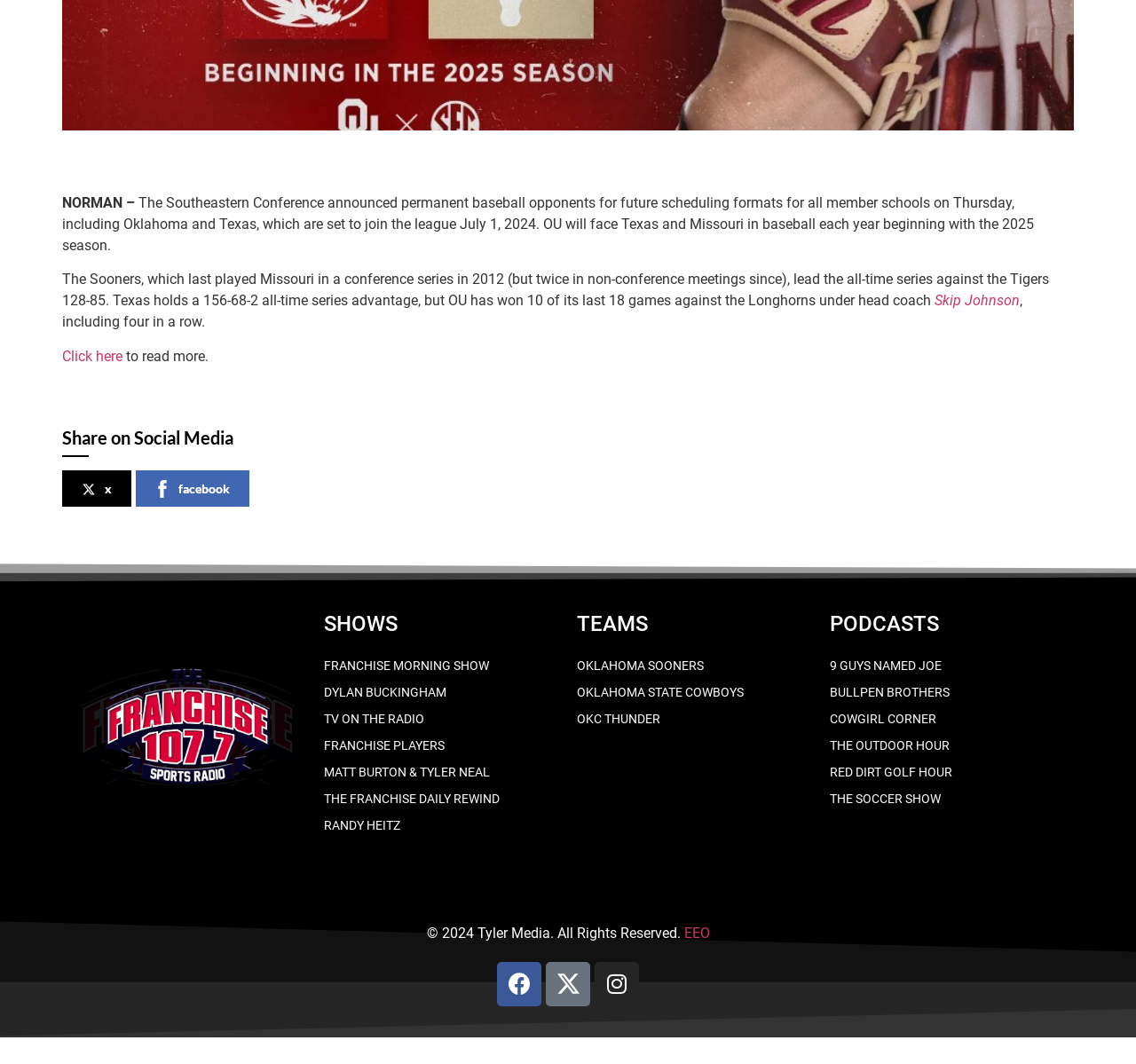Based on the description "The Soccer Show", find the bounding box of the specified UI element.

[0.73, 0.738, 0.938, 0.763]